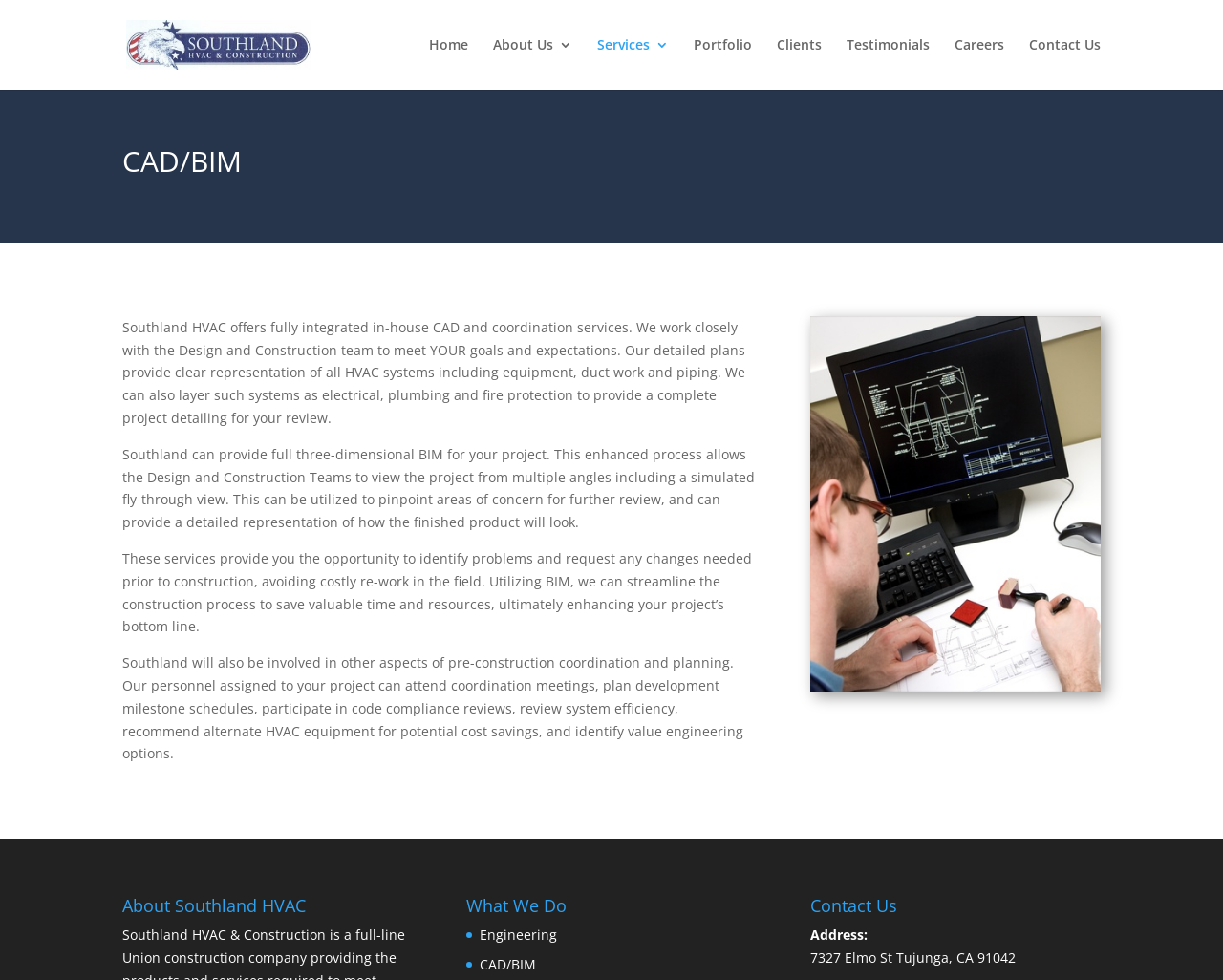Please determine the bounding box coordinates, formatted as (top-left x, top-left y, bottom-right x, bottom-right y), with all values as floating point numbers between 0 and 1. Identify the bounding box of the region described as: Portfolio

[0.567, 0.039, 0.615, 0.092]